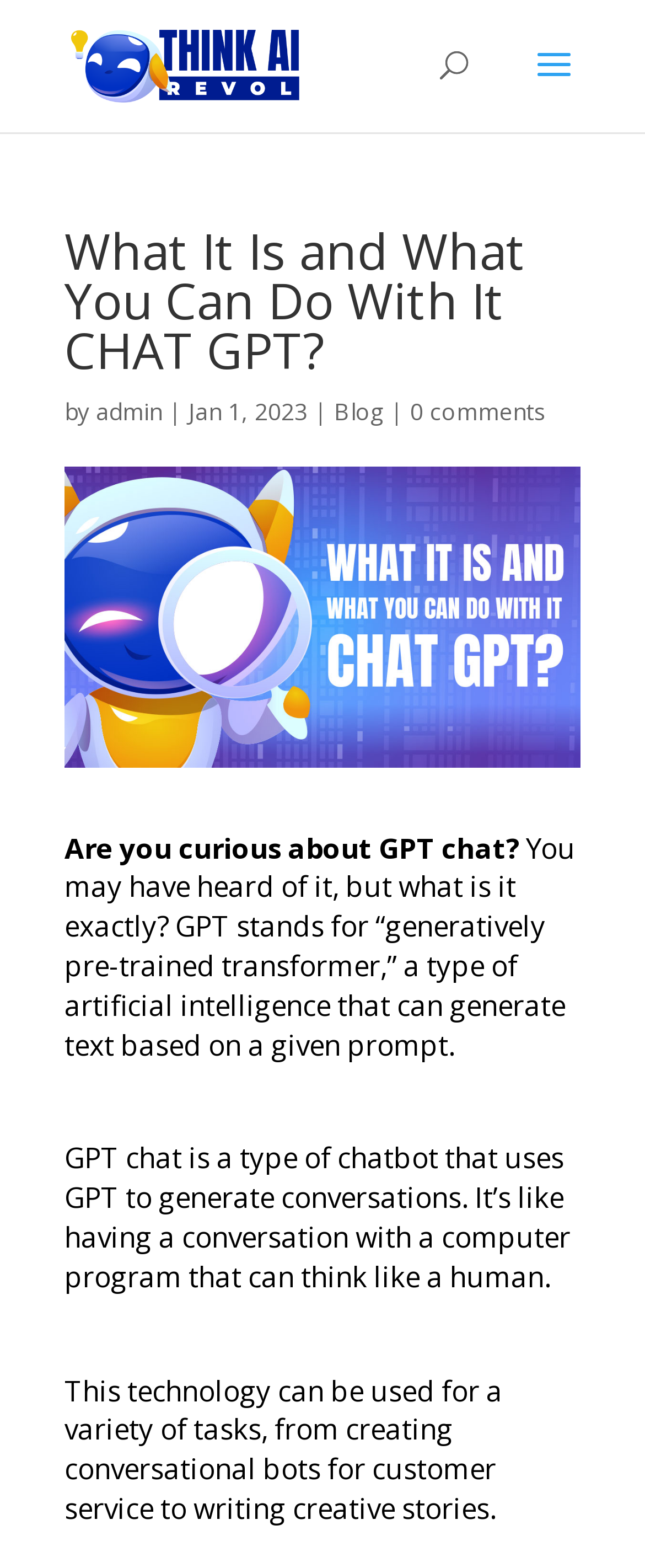Describe all the visual and textual components of the webpage comprehensively.

The webpage is about CHAT GPT, a type of artificial intelligence that can generate text based on a given prompt. At the top left, there is a link to "ThinkAI Revol" accompanied by an image with the same name. Below this, there is a search bar that spans almost the entire width of the page. 

The main content of the page is divided into two sections. The first section includes a heading that reads "What It Is and What You Can Do With It CHAT GPT?" followed by the author's name "admin" and the date "Jan 1, 2023". There are also links to "Blog" and "0 comments" on the right side of this section.

The second section is the main article, which starts with a question "Are you curious about GPT chat?" and then explains what GPT is and how it can be used to generate conversations. The article continues to describe the capabilities of GPT chat, including its potential applications in customer service and creative writing. There are three paragraphs of text in this section, each describing a different aspect of GPT chat.